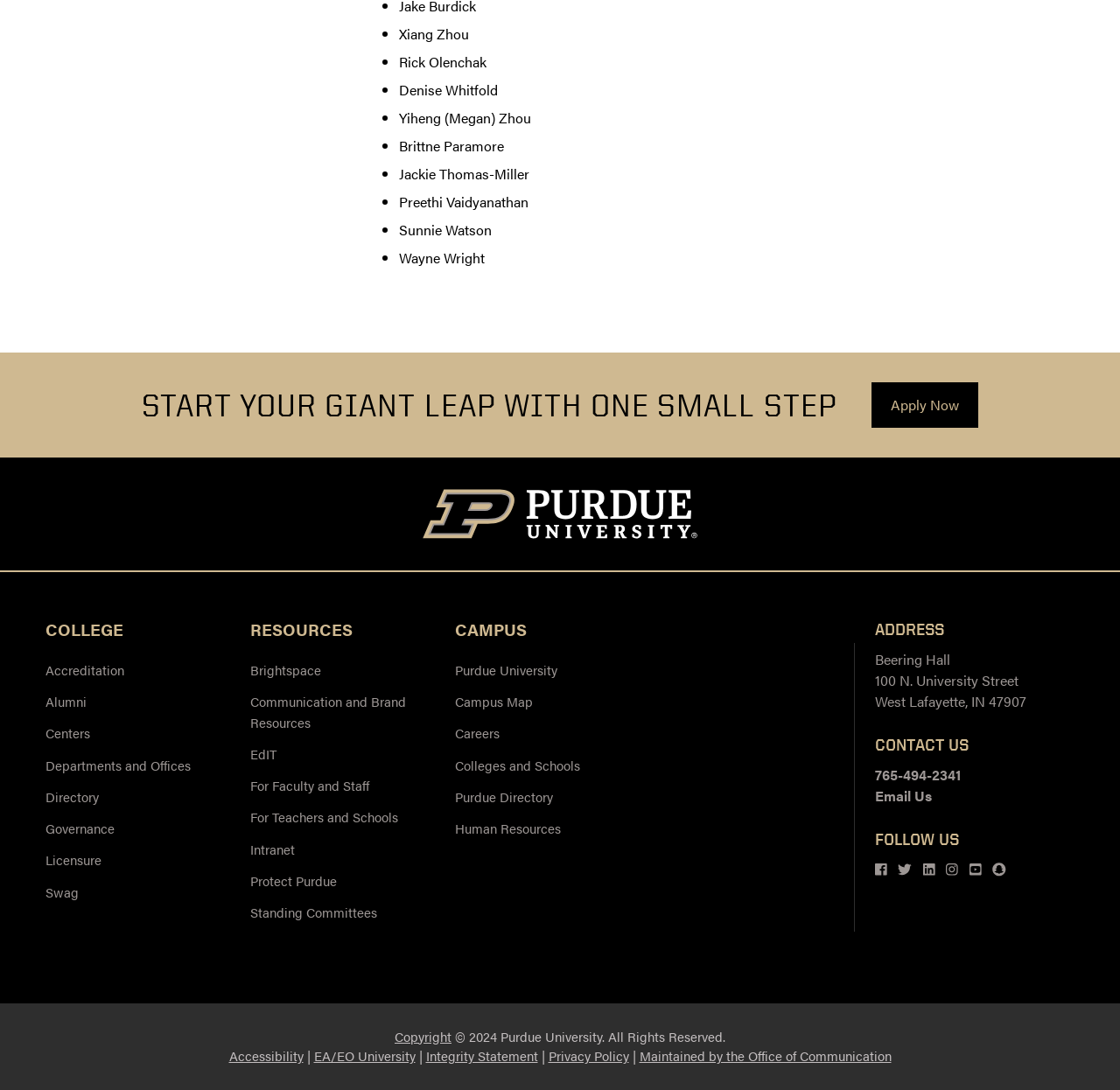How many social media platforms are listed?
From the screenshot, supply a one-word or short-phrase answer.

6